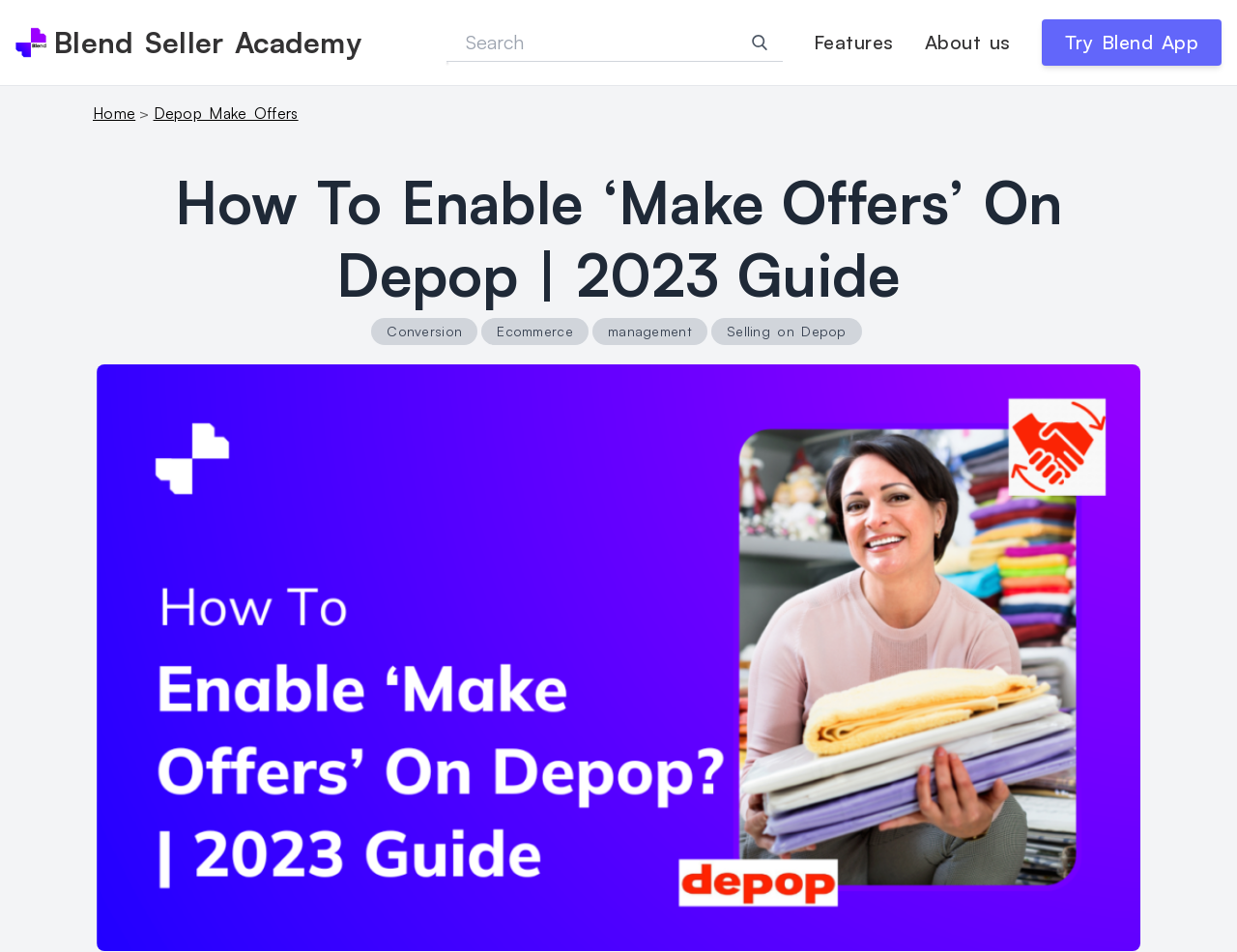Kindly determine the bounding box coordinates of the area that needs to be clicked to fulfill this instruction: "Search for resources".

[0.361, 0.024, 0.632, 0.065]